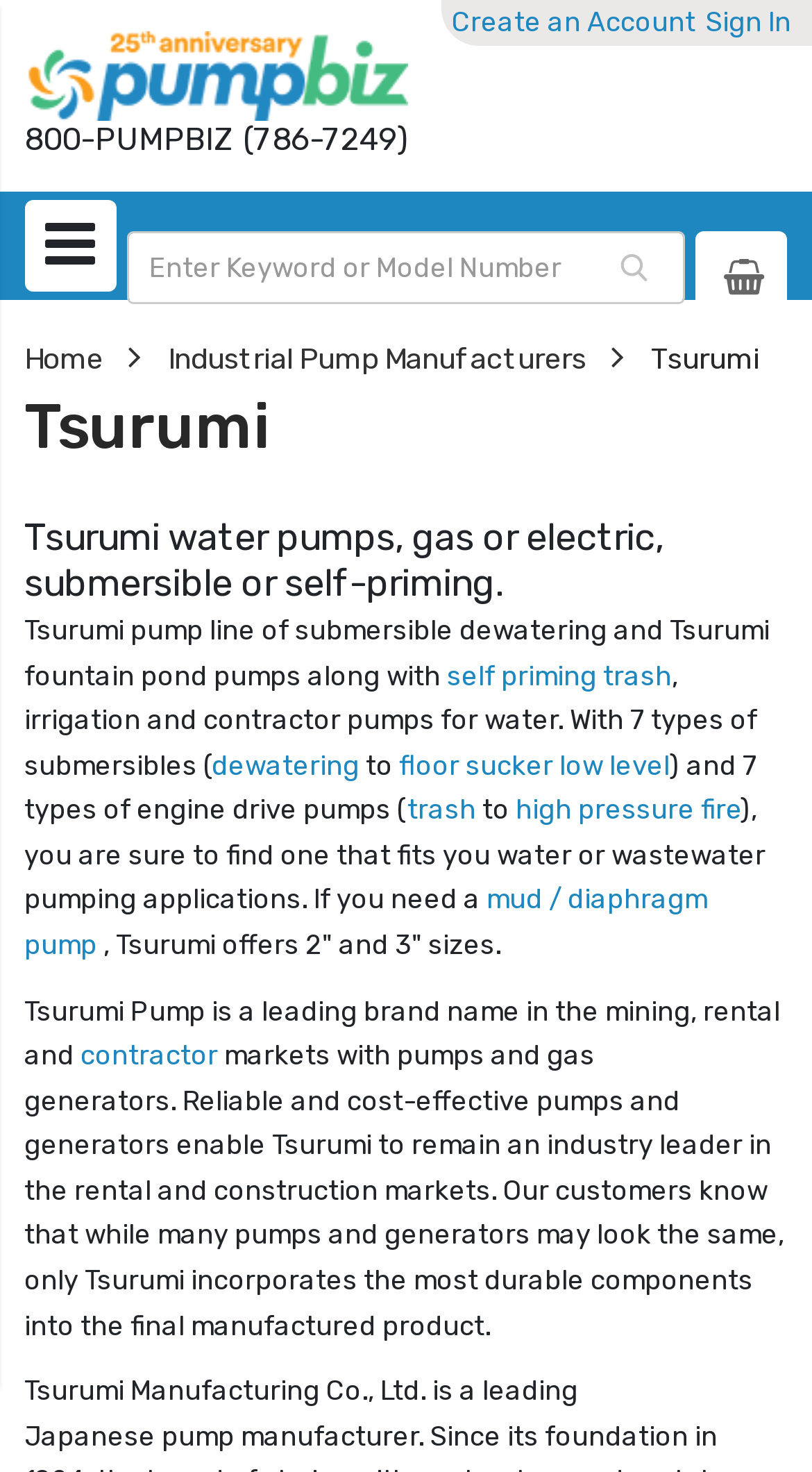Kindly respond to the following question with a single word or a brief phrase: 
What markets does Tsurumi serve?

Mining, rental, and contractor